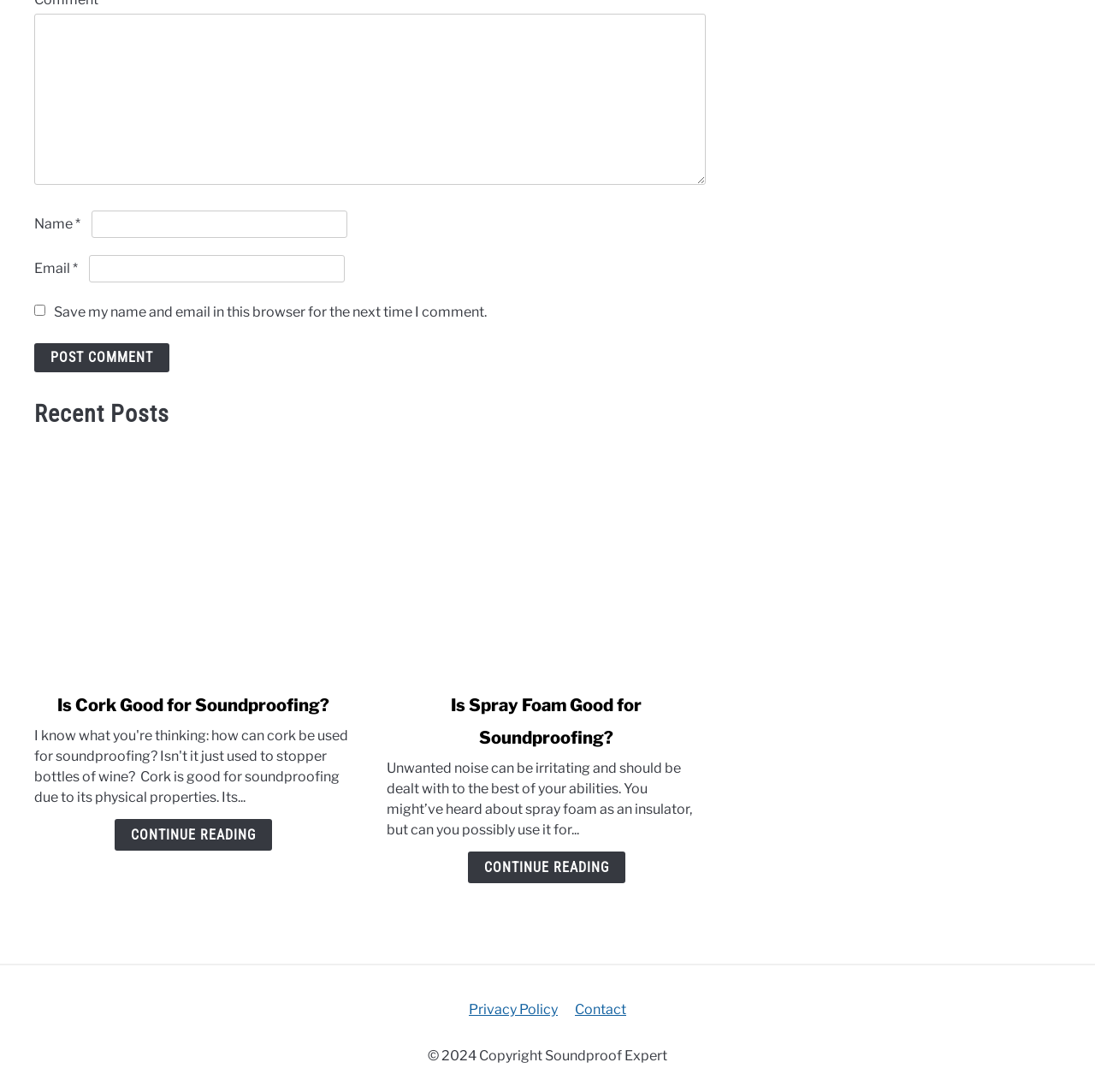Answer the following query with a single word or phrase:
What is the topic of the first recent post?

Cork soundproofing